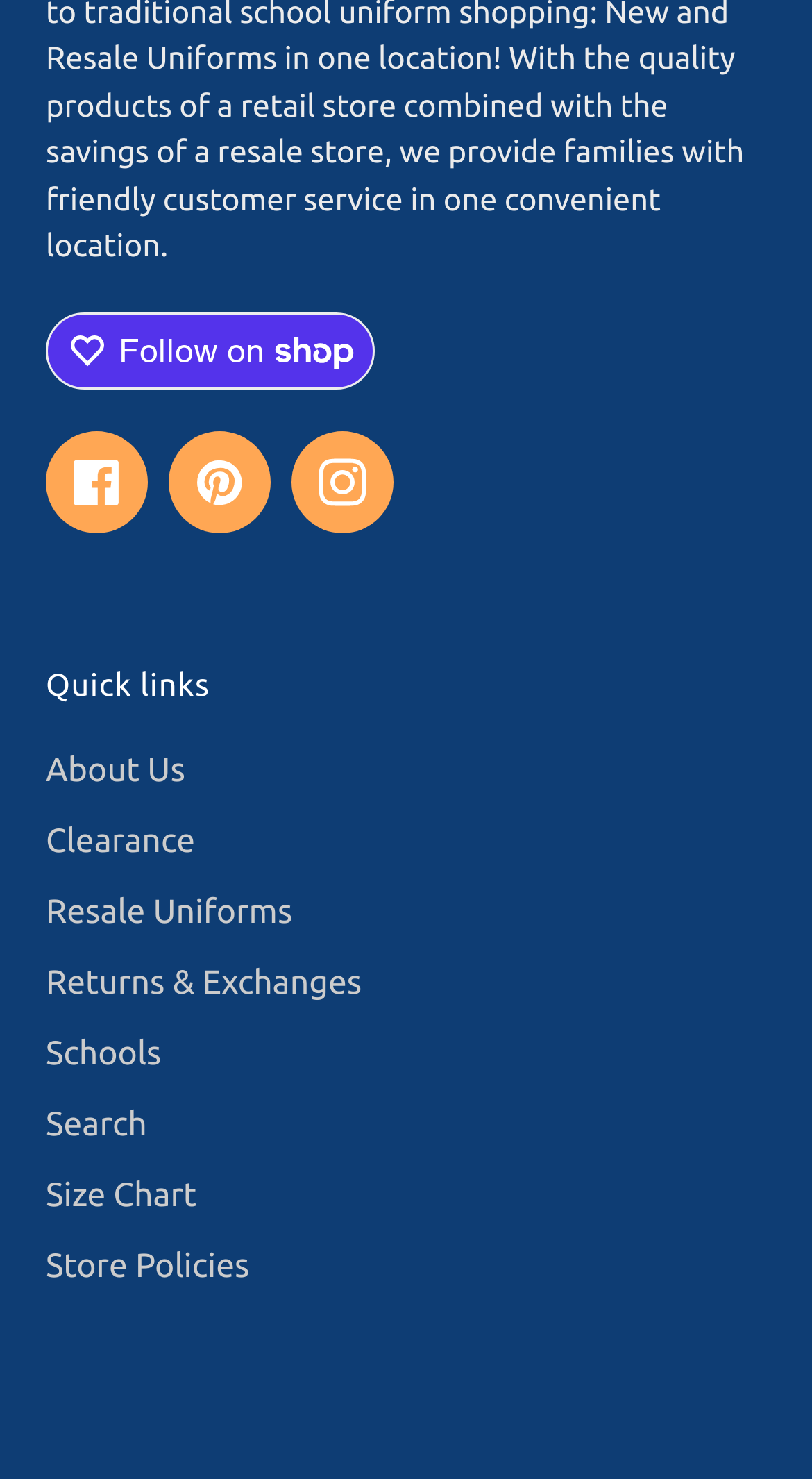Answer the question below with a single word or a brief phrase: 
What is the first social media platform listed?

Facebook